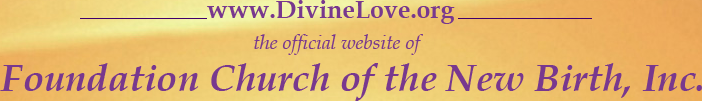Give a concise answer using only one word or phrase for this question:
What is the name of the church featured in the image?

Foundation Church of the New Birth, Inc.